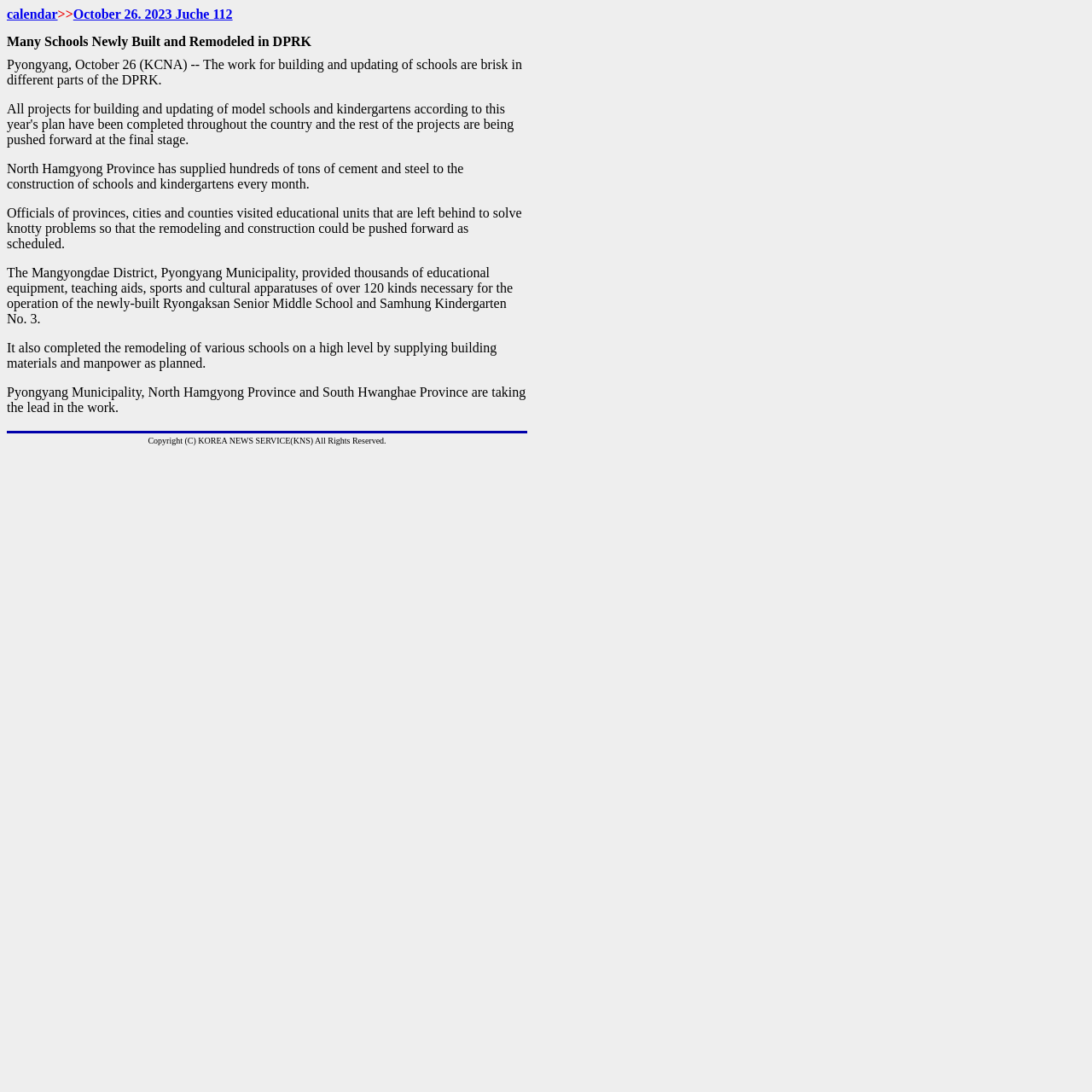Identify and provide the bounding box for the element described by: "October 26. 2023 Juche 112".

[0.067, 0.006, 0.213, 0.02]